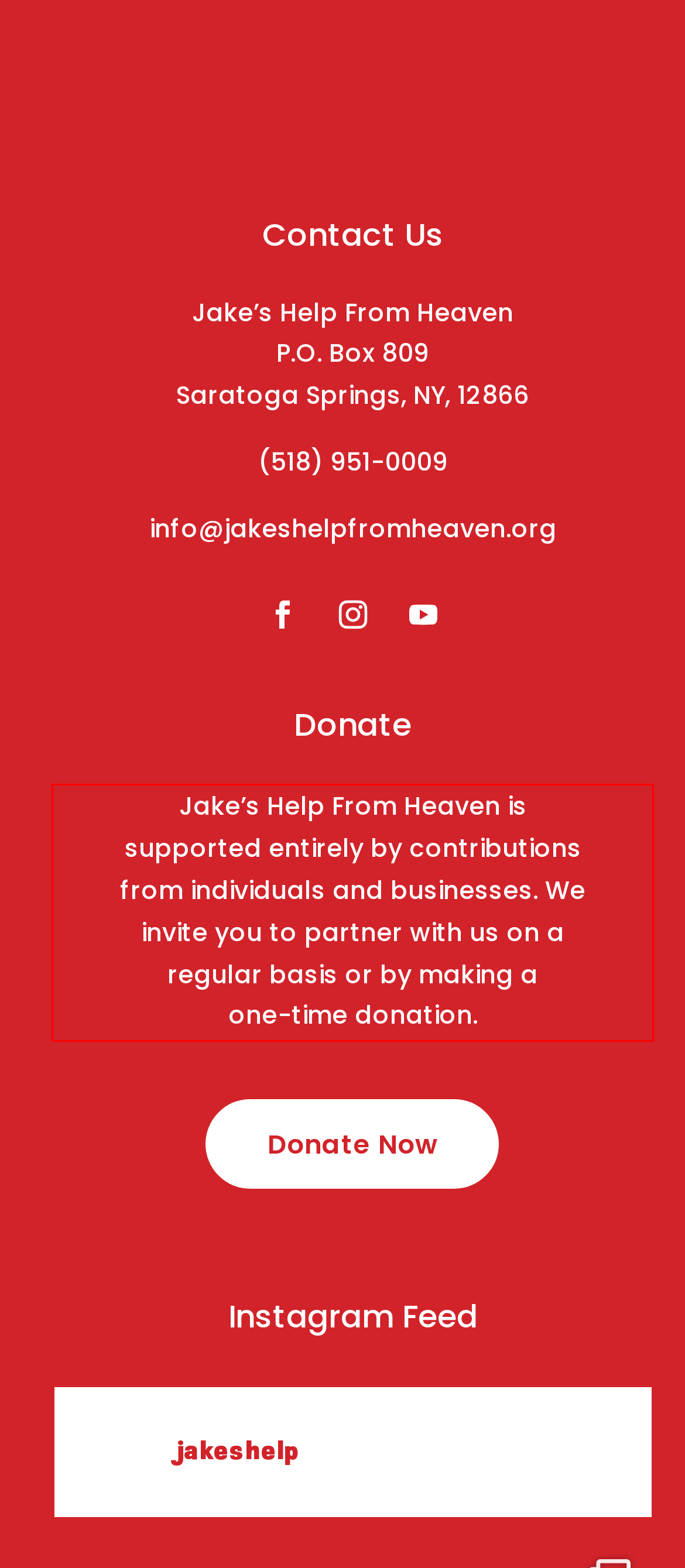With the provided screenshot of a webpage, locate the red bounding box and perform OCR to extract the text content inside it.

Jake’s Help From Heaven is supported entirely by contributions from individuals and businesses. We invite you to partner with us on a regular basis or by making a one-time donation.